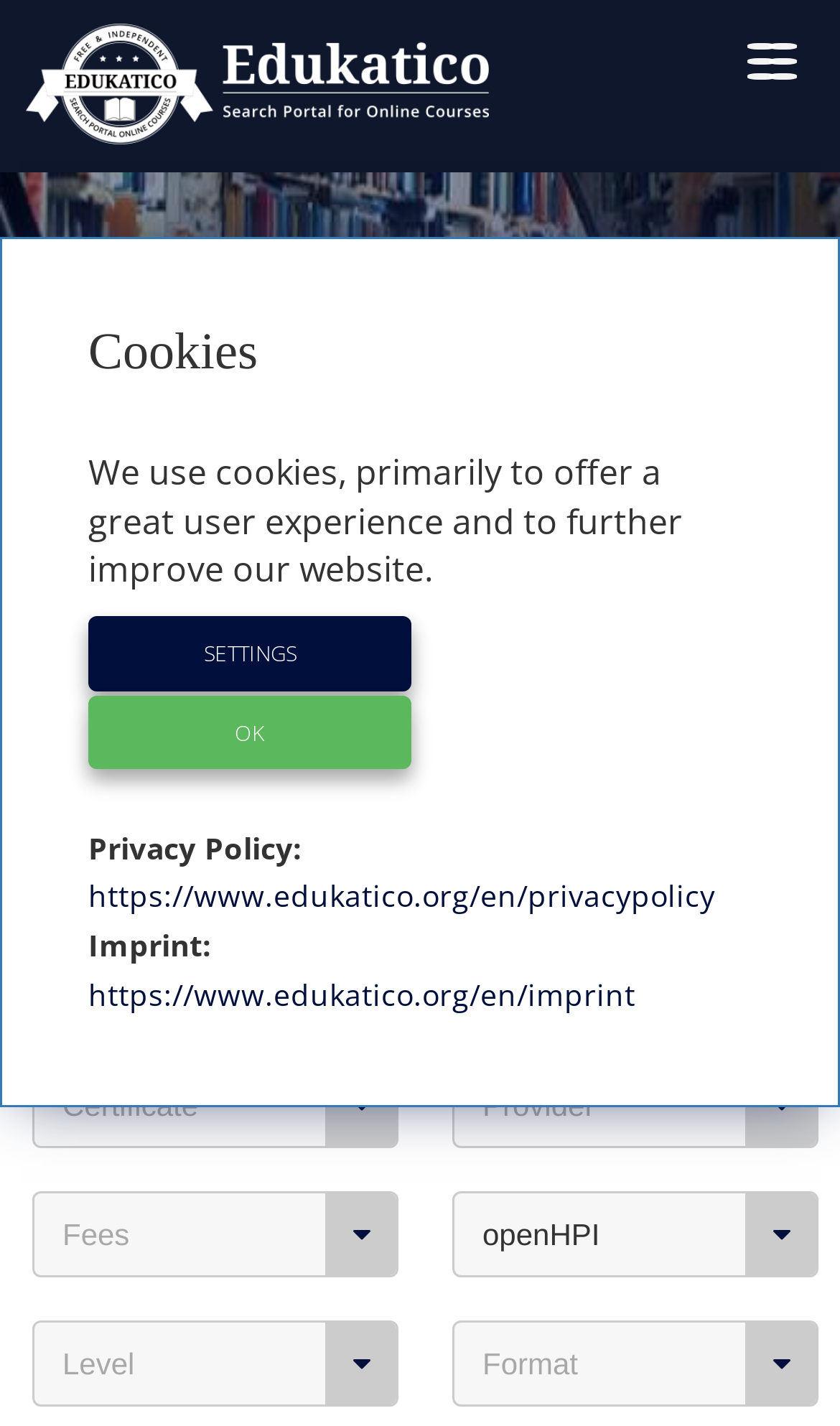How many course providers are supported by this website?
Give a single word or phrase as your answer by examining the image.

50+